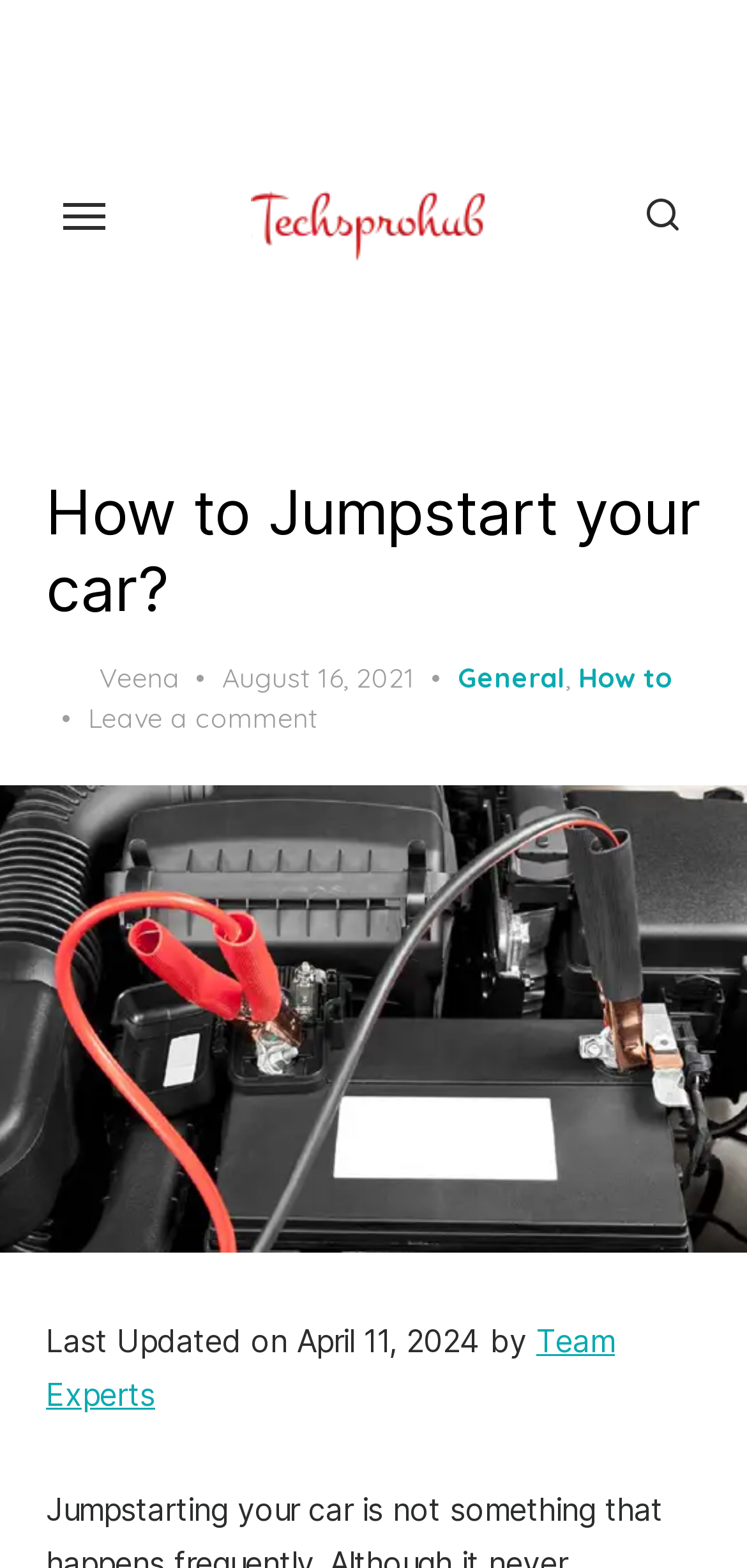Please answer the following question using a single word or phrase: 
What is the date the article was posted?

August 16, 2021